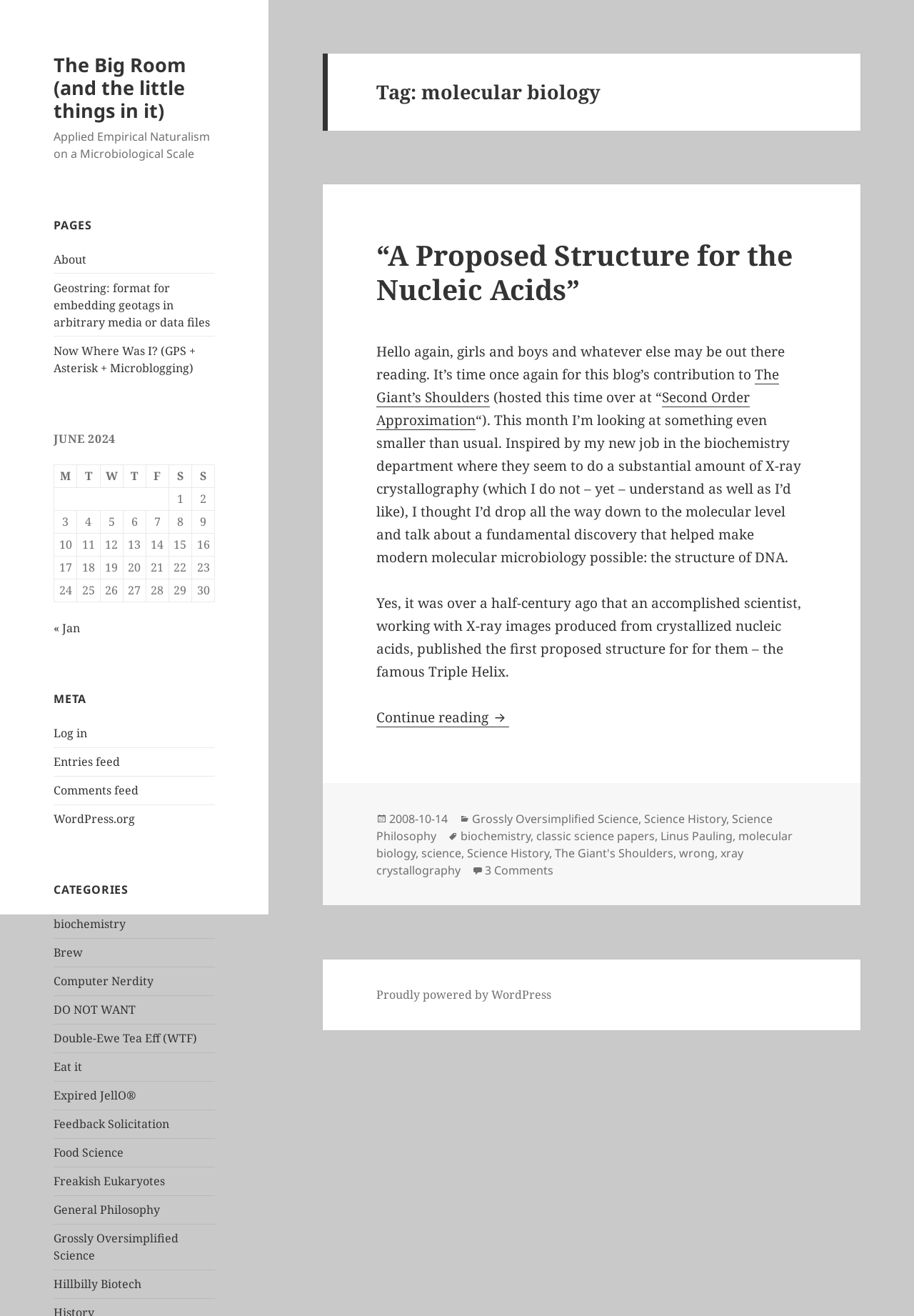Find the bounding box coordinates for the area that must be clicked to perform this action: "View the 'JUNE 2024' table".

[0.059, 0.327, 0.235, 0.458]